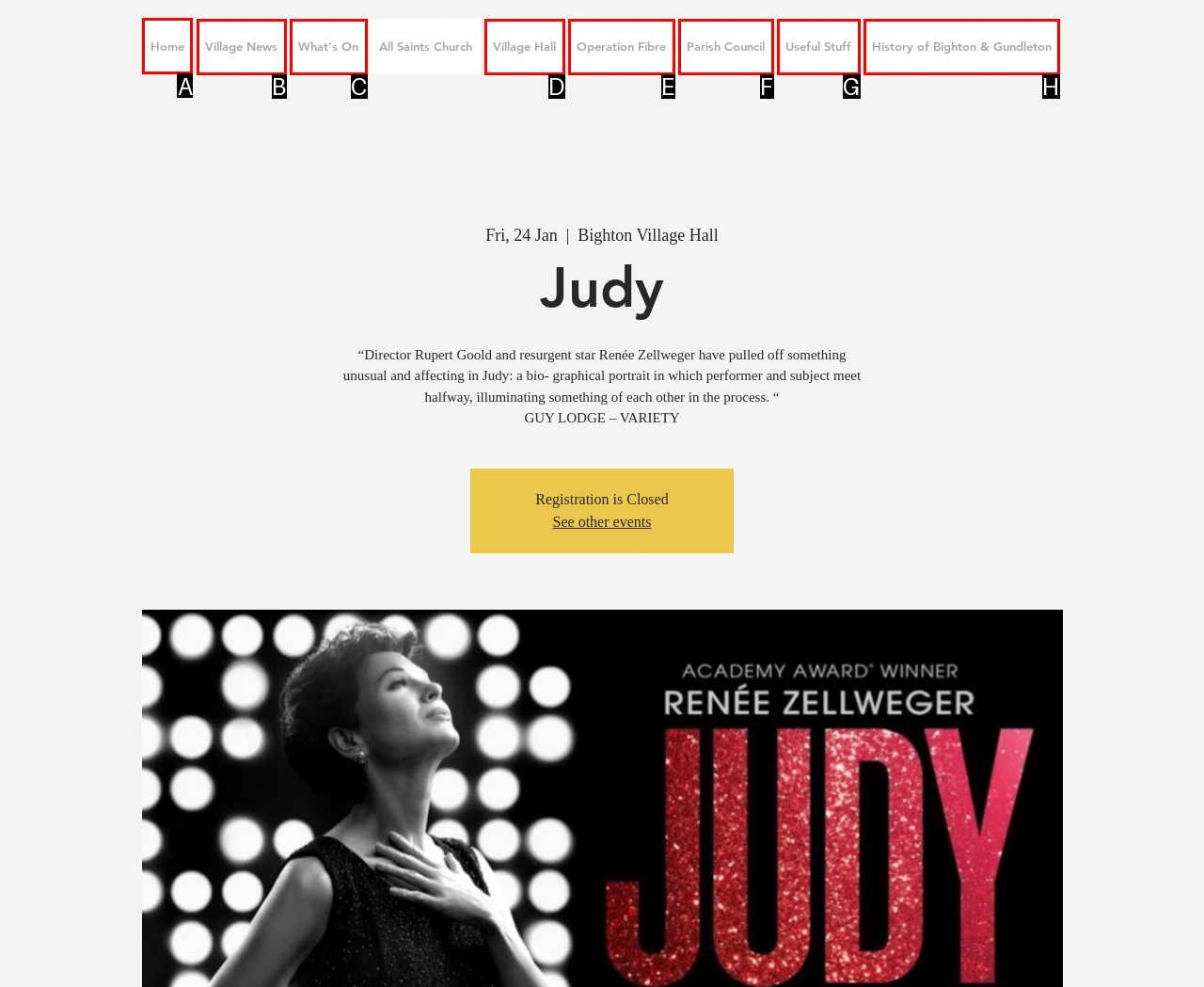From the given options, indicate the letter that corresponds to the action needed to complete this task: go to home page. Respond with only the letter.

A